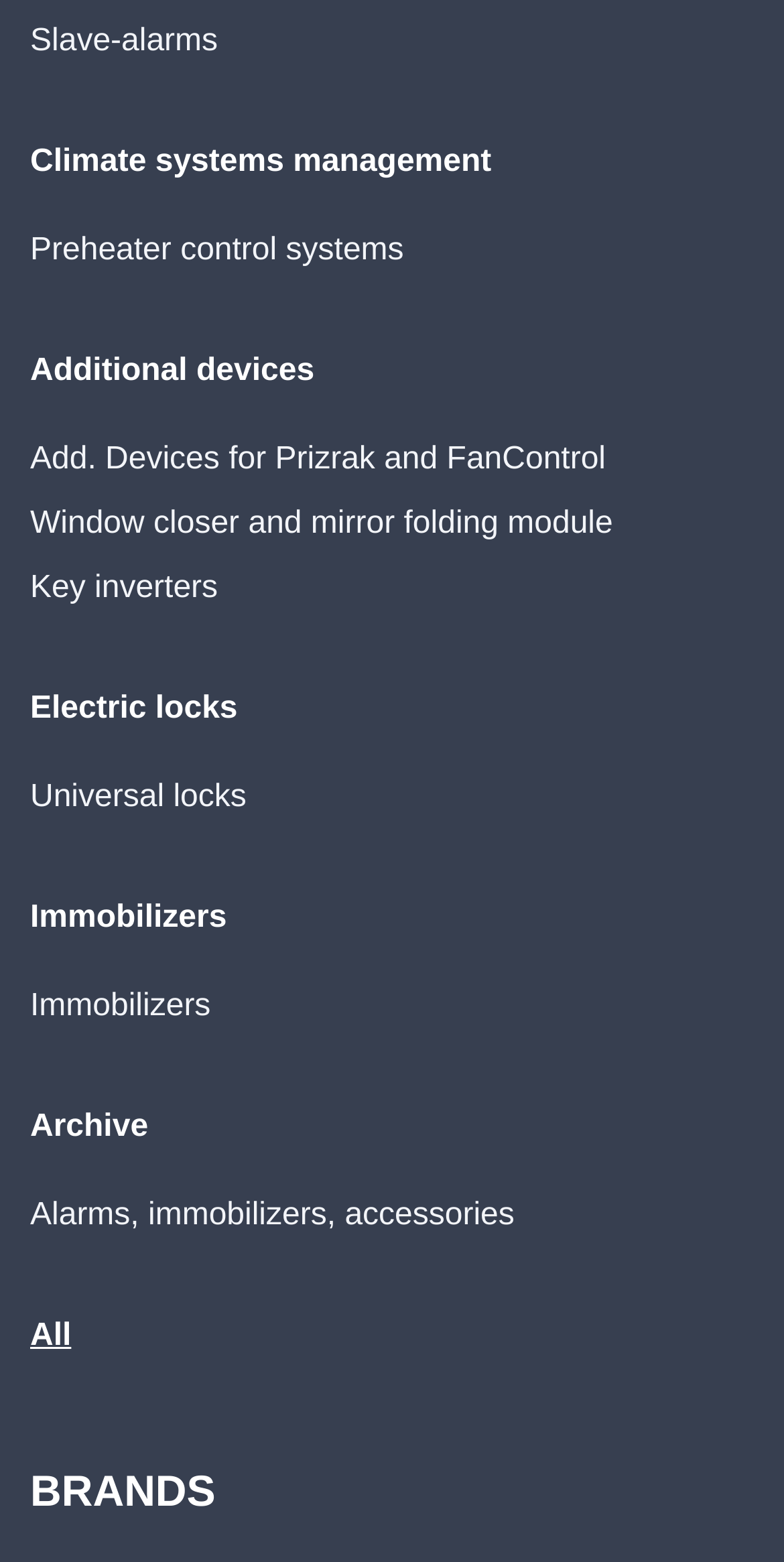Please specify the bounding box coordinates of the area that should be clicked to accomplish the following instruction: "Explore Climate systems management". The coordinates should consist of four float numbers between 0 and 1, i.e., [left, top, right, bottom].

[0.038, 0.092, 0.627, 0.114]